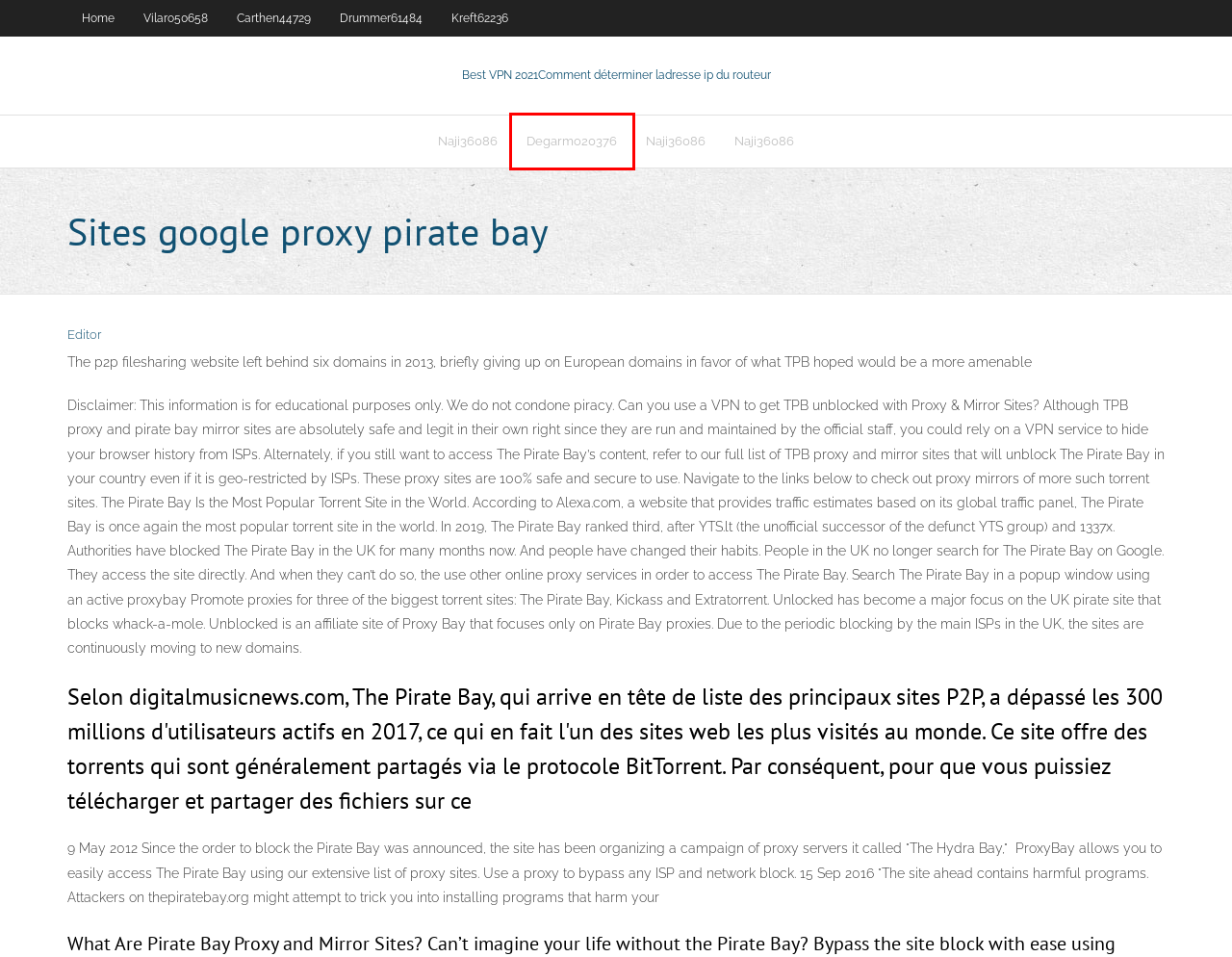Examine the screenshot of a webpage with a red bounding box around a UI element. Select the most accurate webpage description that corresponds to the new page after clicking the highlighted element. Here are the choices:
A. Vilaro50658 : vpnivwylsp.netlify.app
B. Degarmo20376 . vpnivwylsp.netlify.app
C. Kreft62236 . vpnivwylsp.netlify.app
D. Carthen44729 - vpnivwylsp.netlify.app
E. Naji36086 . vpnivwylsp.netlify.app
F. Drummer61484 . vpnivwylsp.netlify.app
G. diffuser netflix hors ligne - vpnivwylsp.netlify.app
H. Rona47614 , vpnivwylsp.netlify.app

B